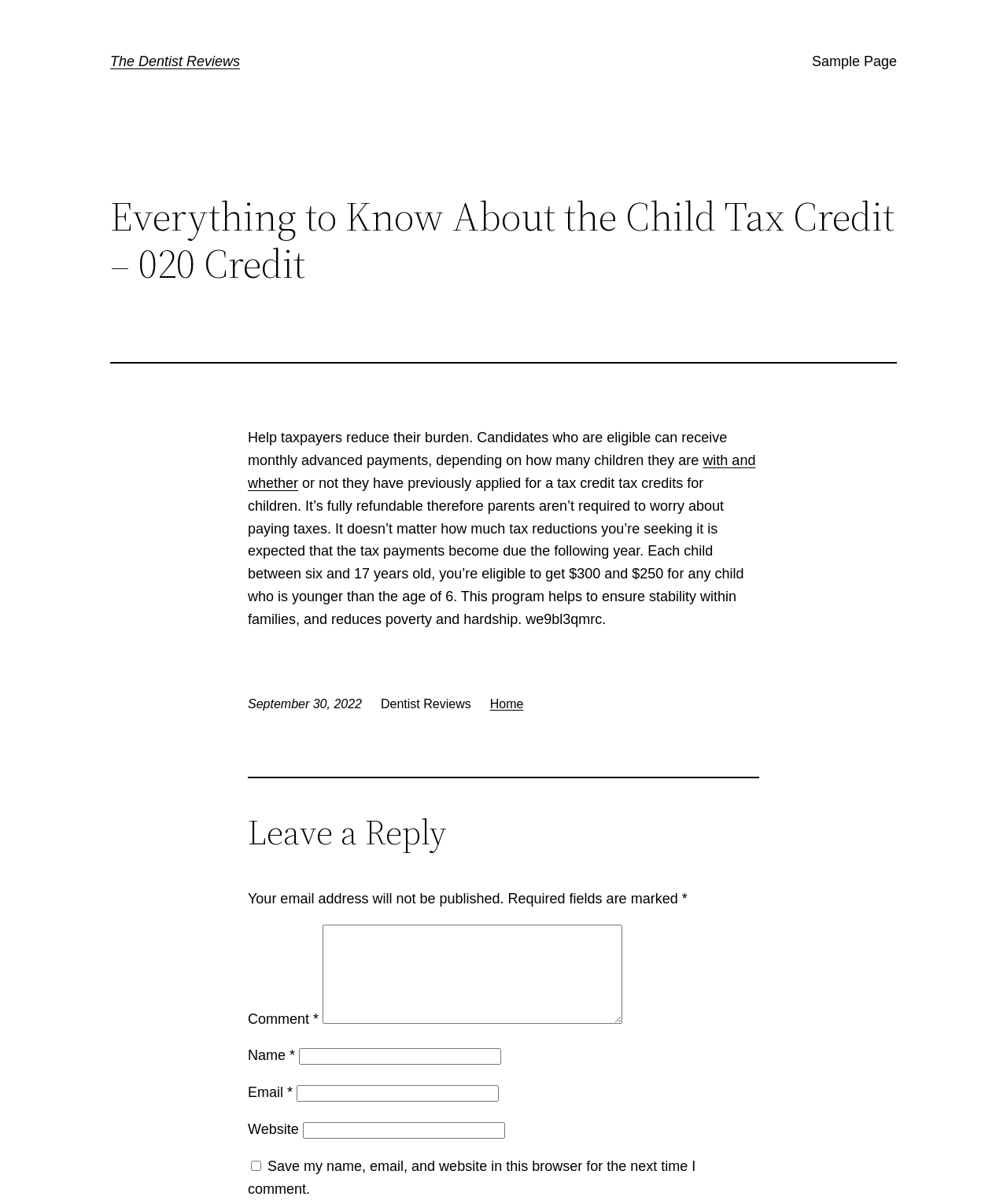Locate the bounding box coordinates of the element that should be clicked to execute the following instruction: "Click the link to learn more about the child tax credit".

[0.246, 0.376, 0.75, 0.408]